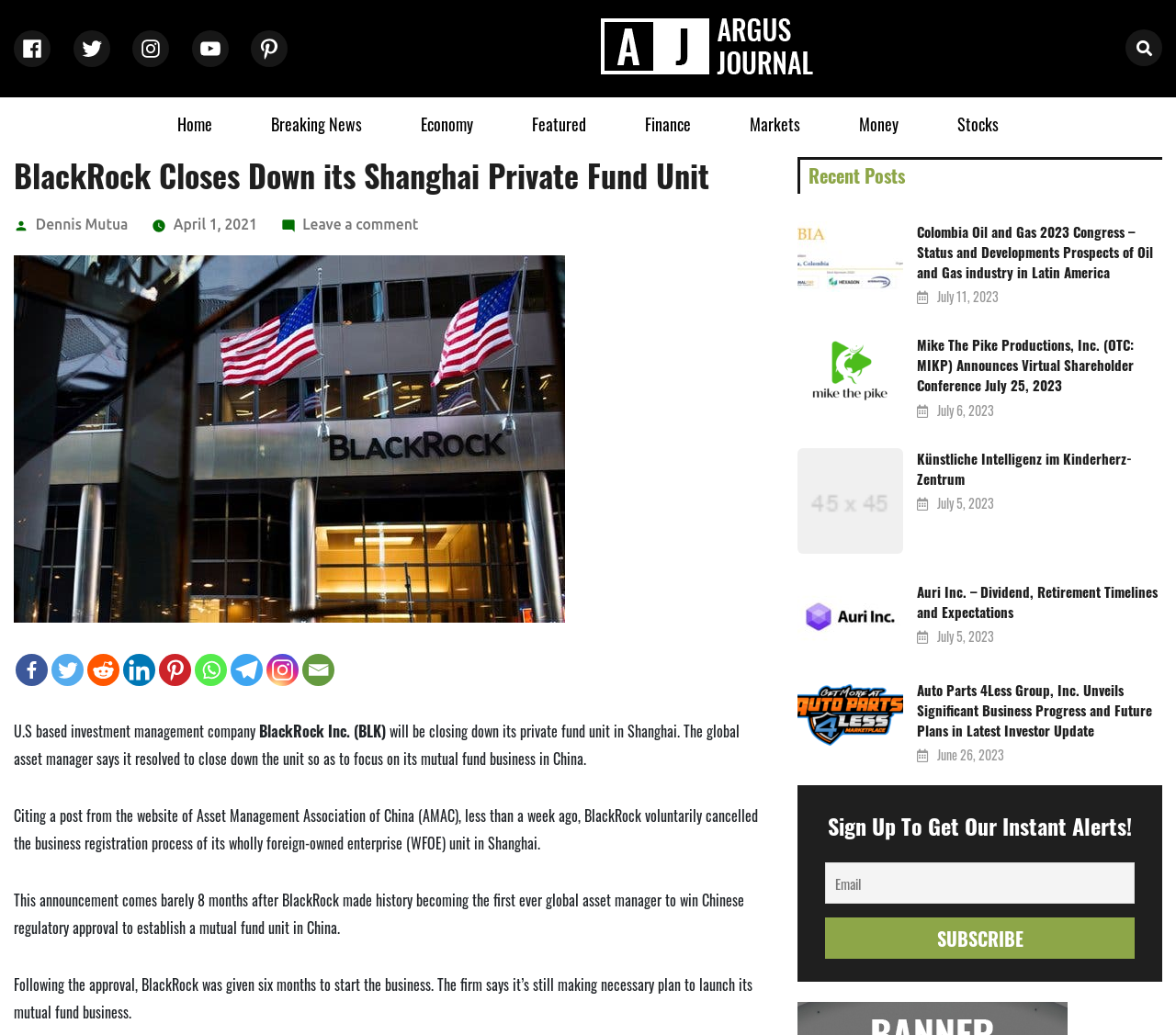What is the topic of the first recent post?
Please use the image to provide a one-word or short phrase answer.

Colombia Oil and Gas 2023 Congress